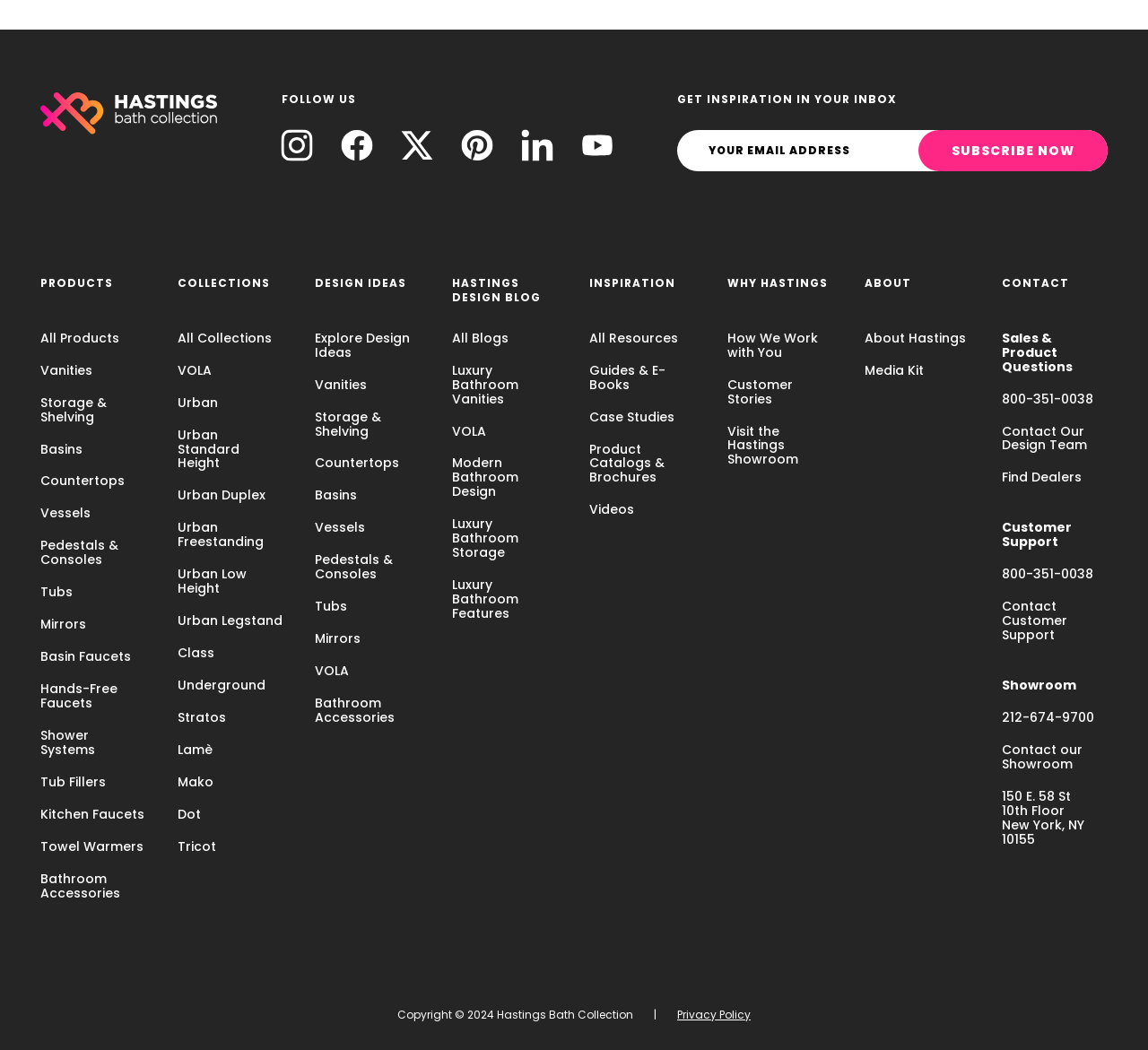Using the provided element description: "name="email" placeholder="Your email address"", identify the bounding box coordinates. The coordinates should be four floats between 0 and 1 in the order [left, top, right, bottom].

[0.59, 0.124, 0.965, 0.163]